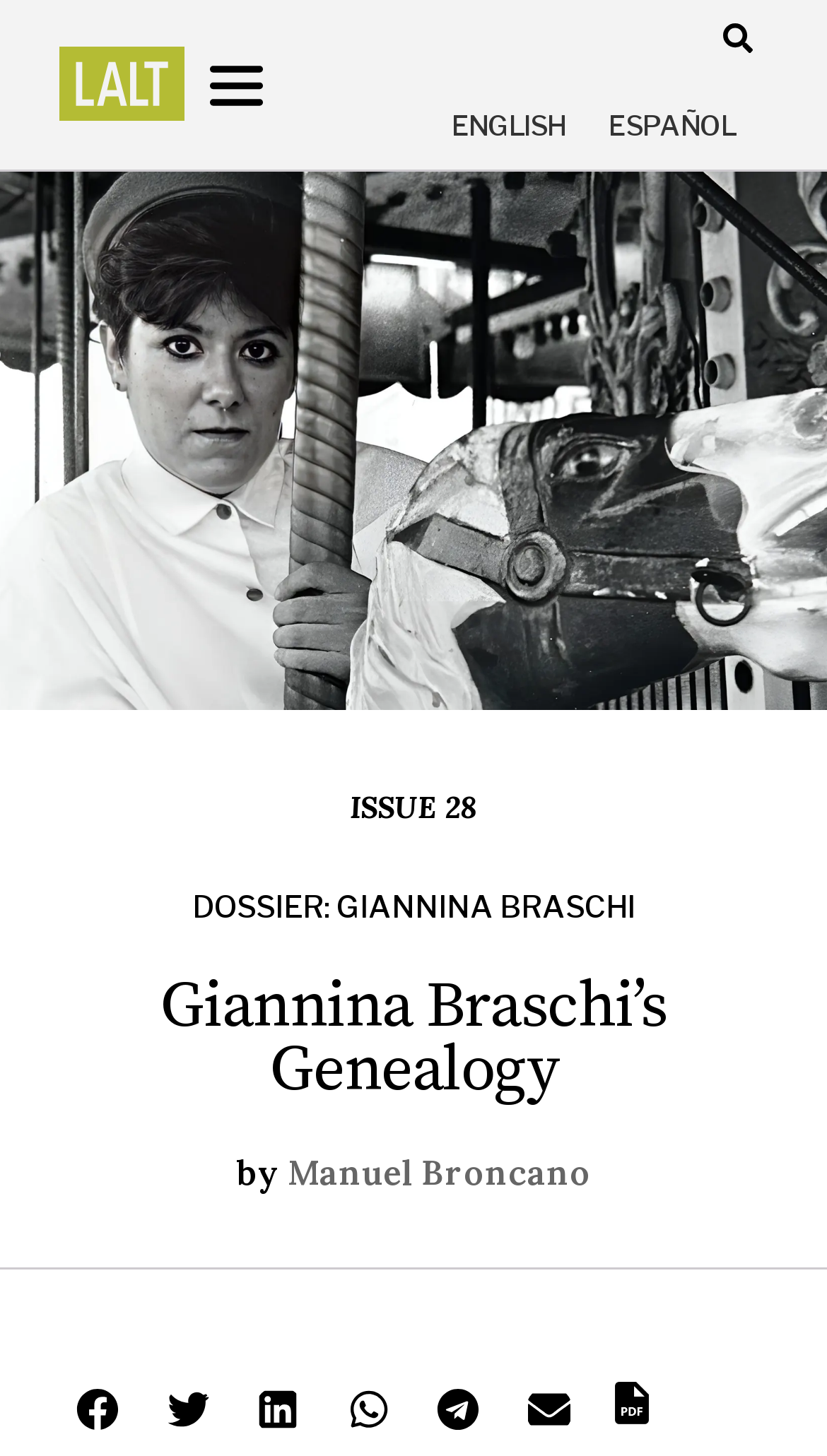Using the element description: "aria-label="Share on whatsapp"", determine the bounding box coordinates for the specified UI element. The coordinates should be four float numbers between 0 and 1, [left, top, right, bottom].

[0.417, 0.952, 0.474, 0.985]